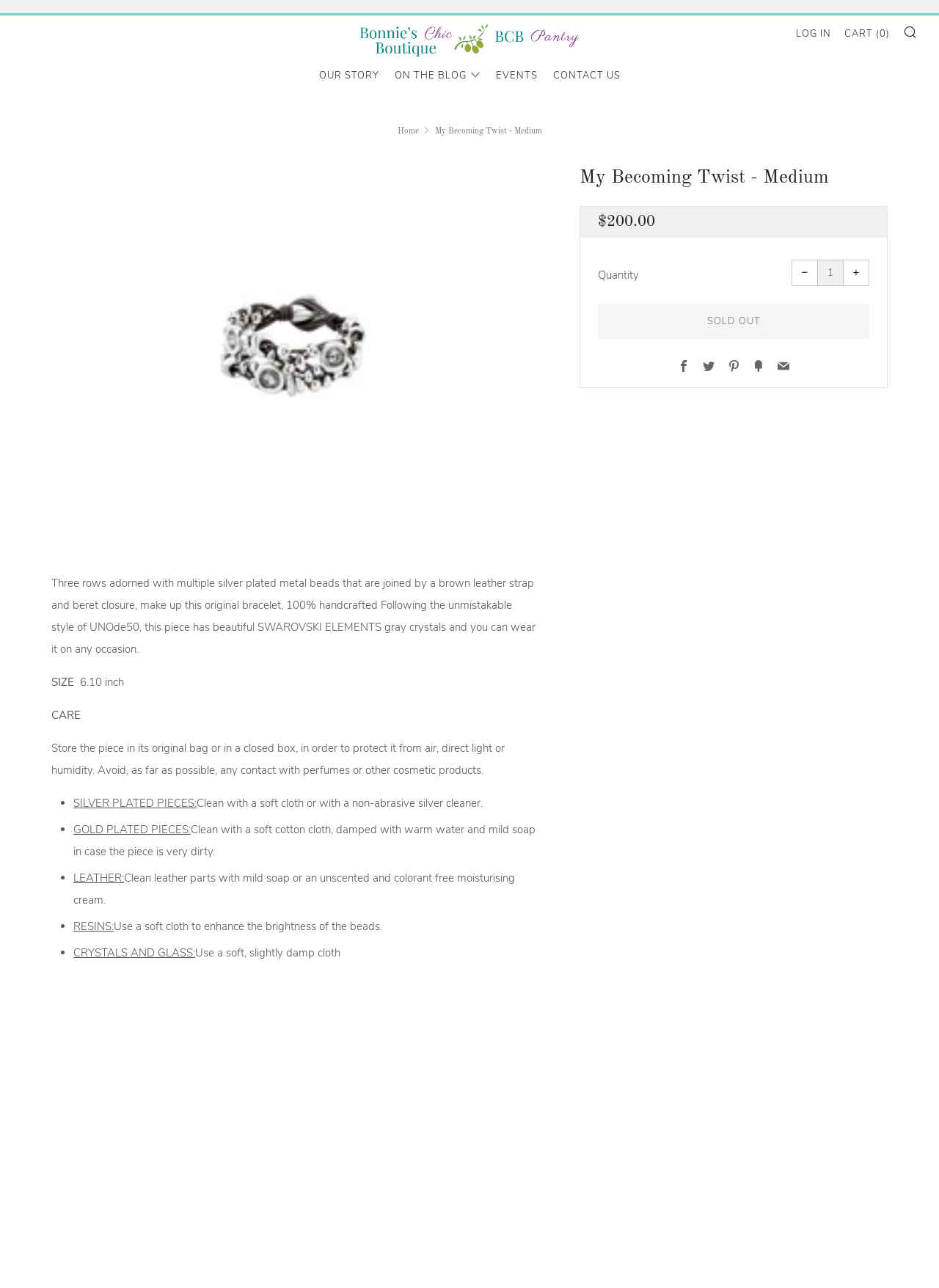Determine the main headline from the webpage and extract its text.

My Becoming Twist - Medium